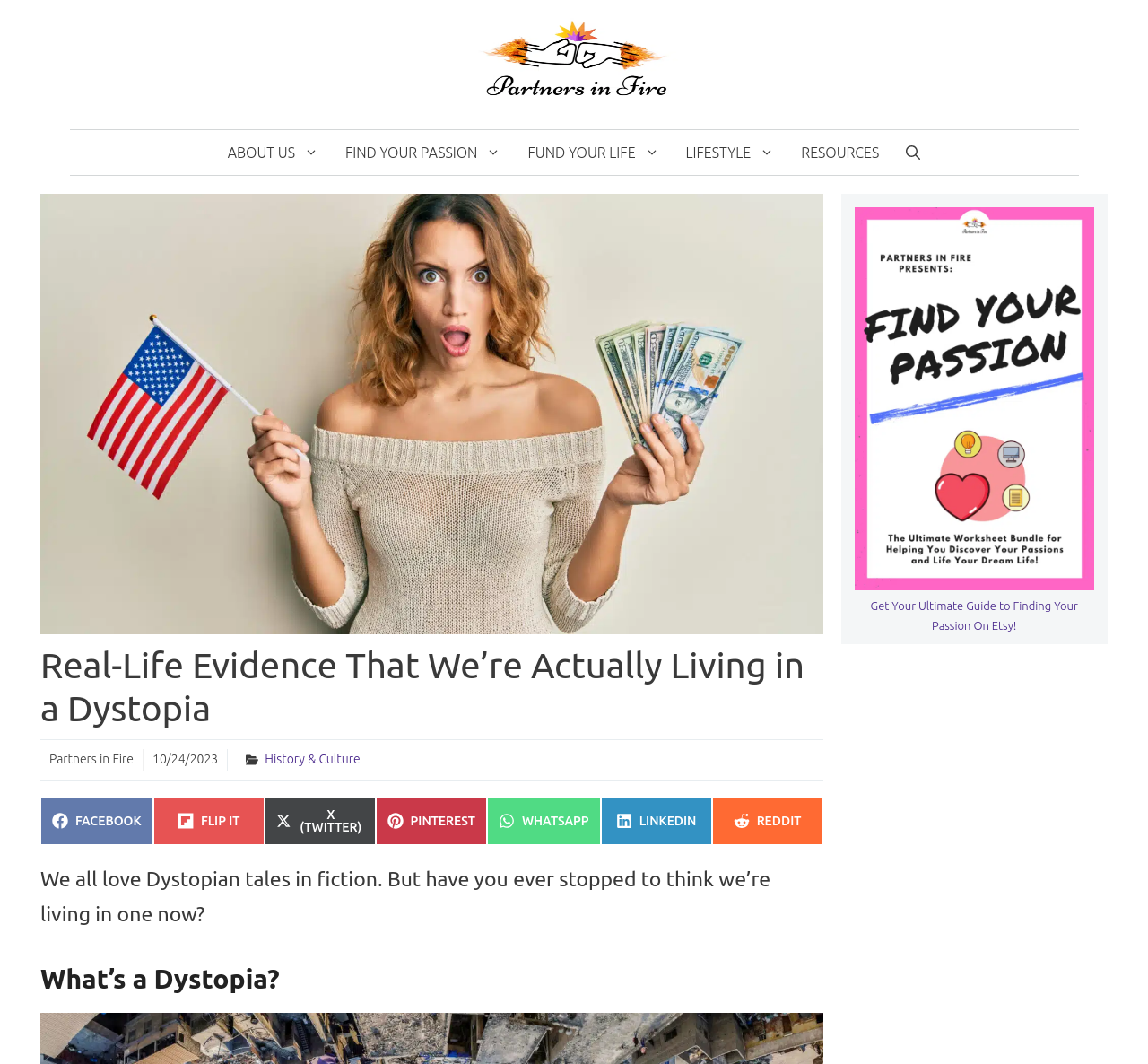What is the name of the website?
Please answer the question as detailed as possible.

The name of the website can be found in the banner element at the top of the page, which contains the text 'Partners in Fire'.